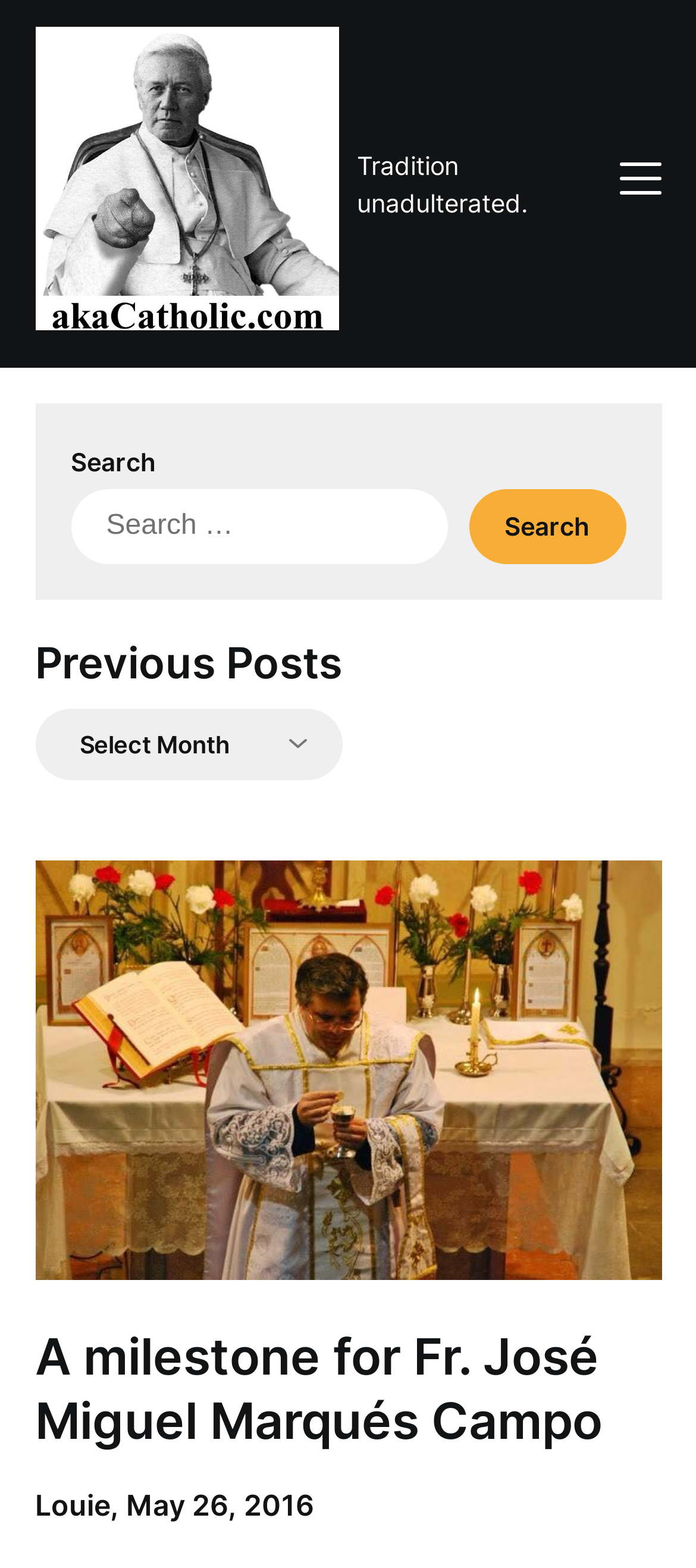Please locate and generate the primary heading on this webpage.

A milestone for Fr. José Miguel Marqués Campo